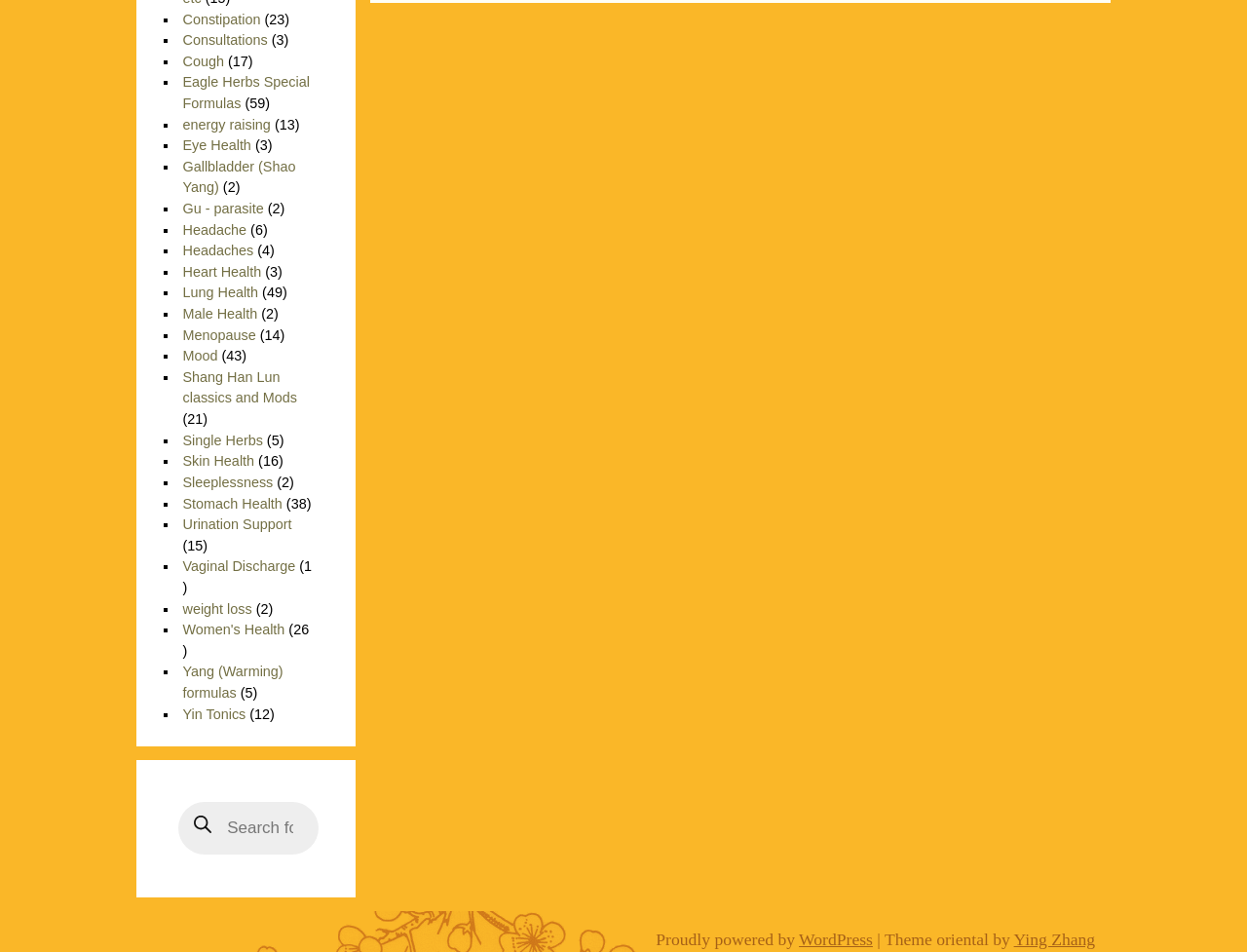Given the description of the UI element: "input value="请输入关键字" value="请输入关键字"", predict the bounding box coordinates in the form of [left, top, right, bottom], with each value being a float between 0 and 1.

None